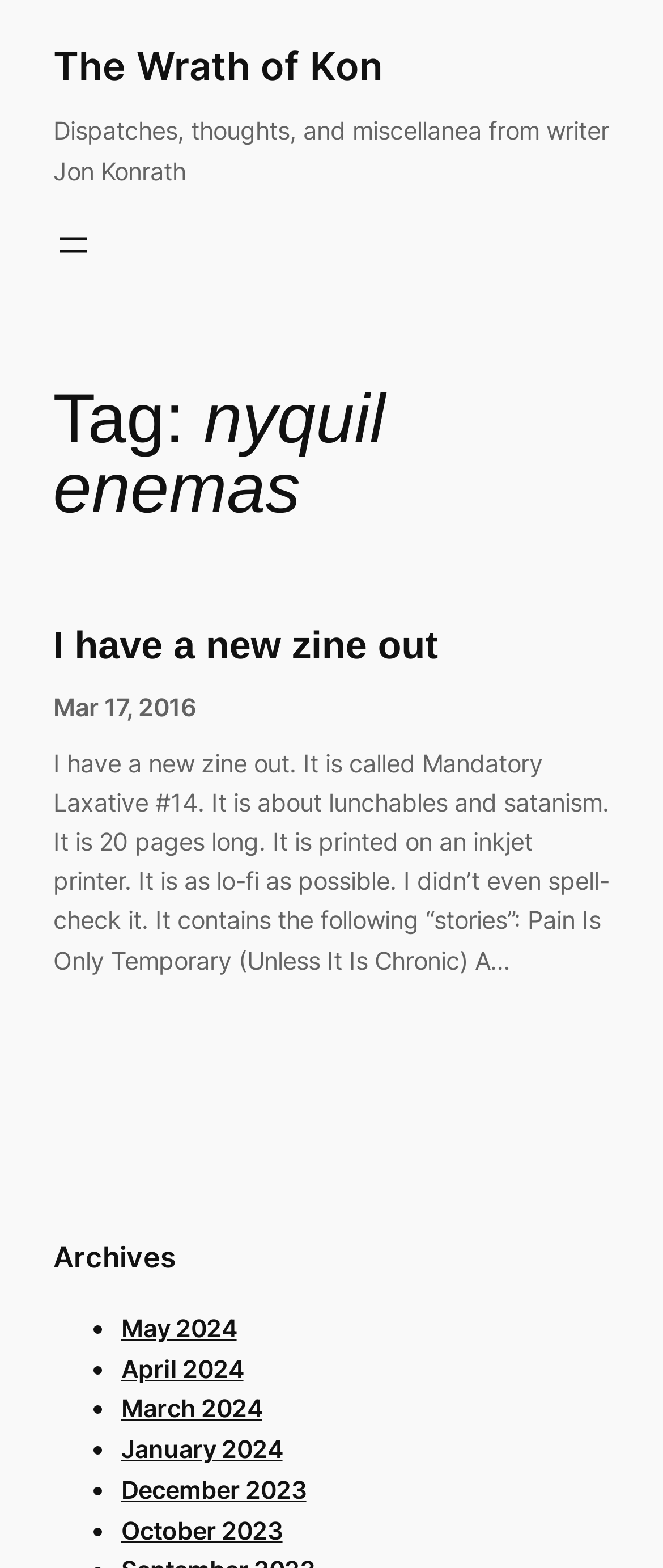Refer to the screenshot and give an in-depth answer to this question: What is the name of the zine mentioned in the first article?

I found the name of the zine by reading the text of the first article. The article mentions that the zine is called 'Mandatory Laxative #14'.